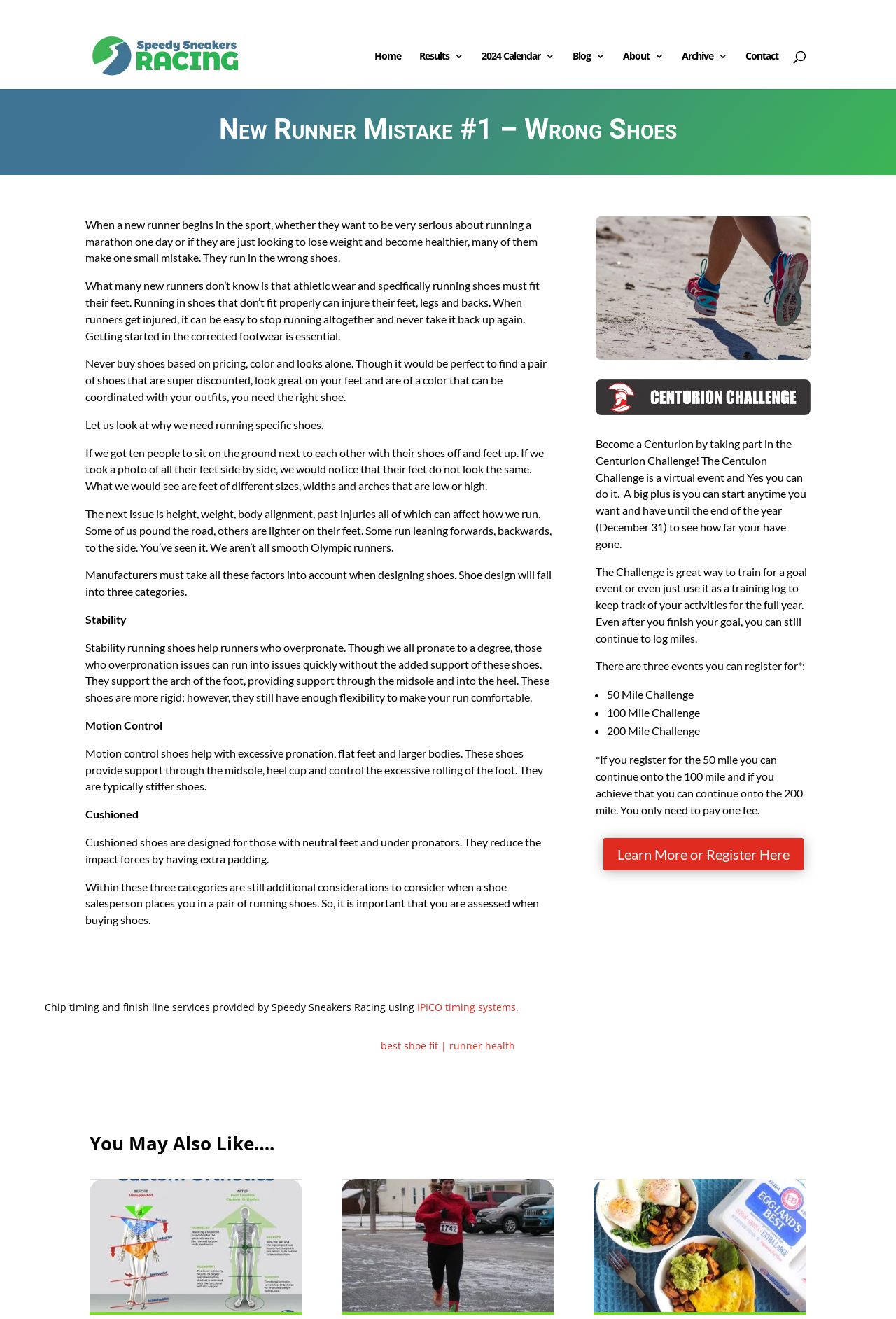Please provide a one-word or phrase answer to the question: 
What is the Centurion Challenge?

A virtual event